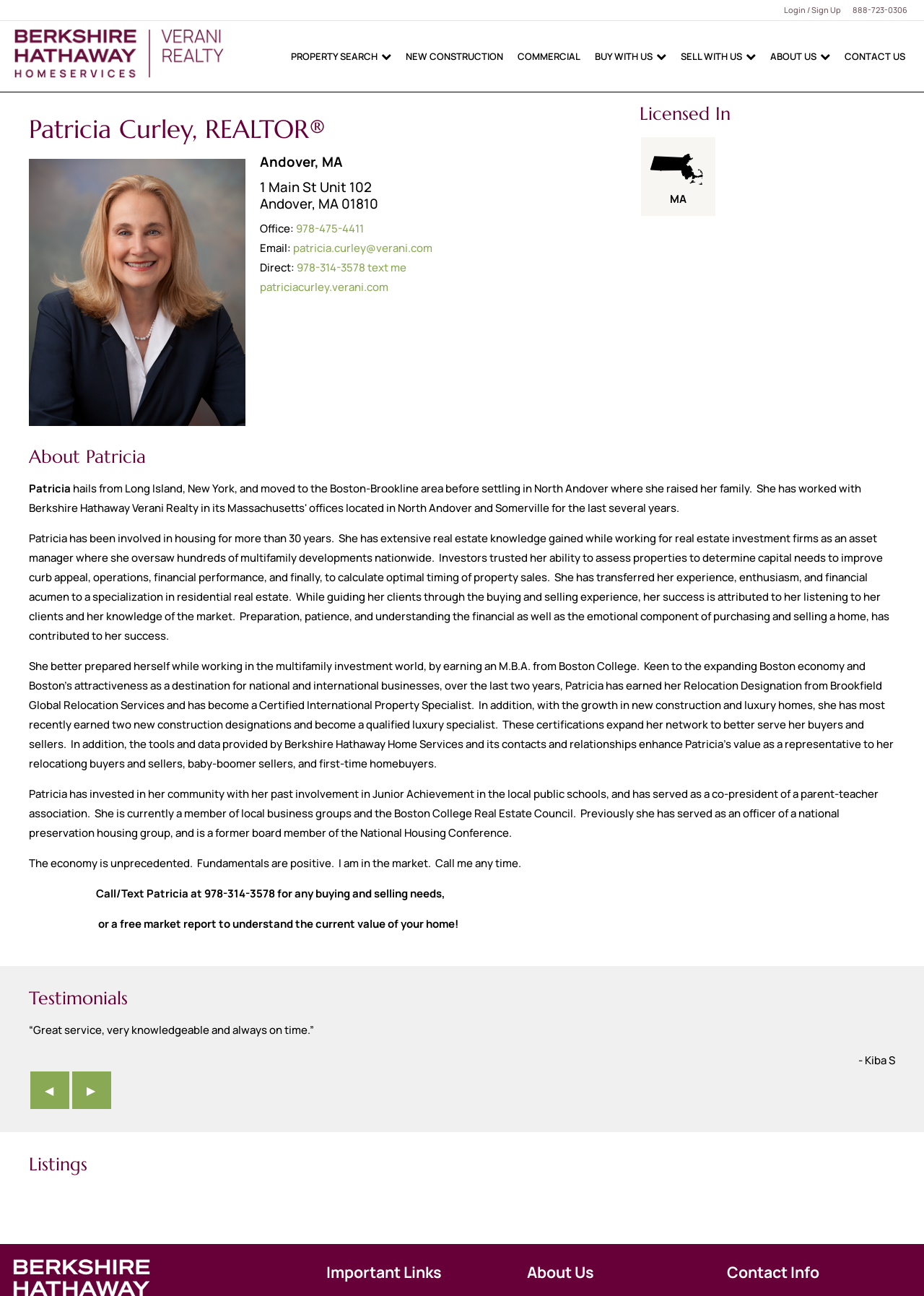What is the location of Patricia Curley's office?
Carefully analyze the image and provide a thorough answer to the question.

The location of Patricia Curley's office is Andover, MA, which is mentioned in the address '1 Main St Unit 102, Andover, MA 01810'.